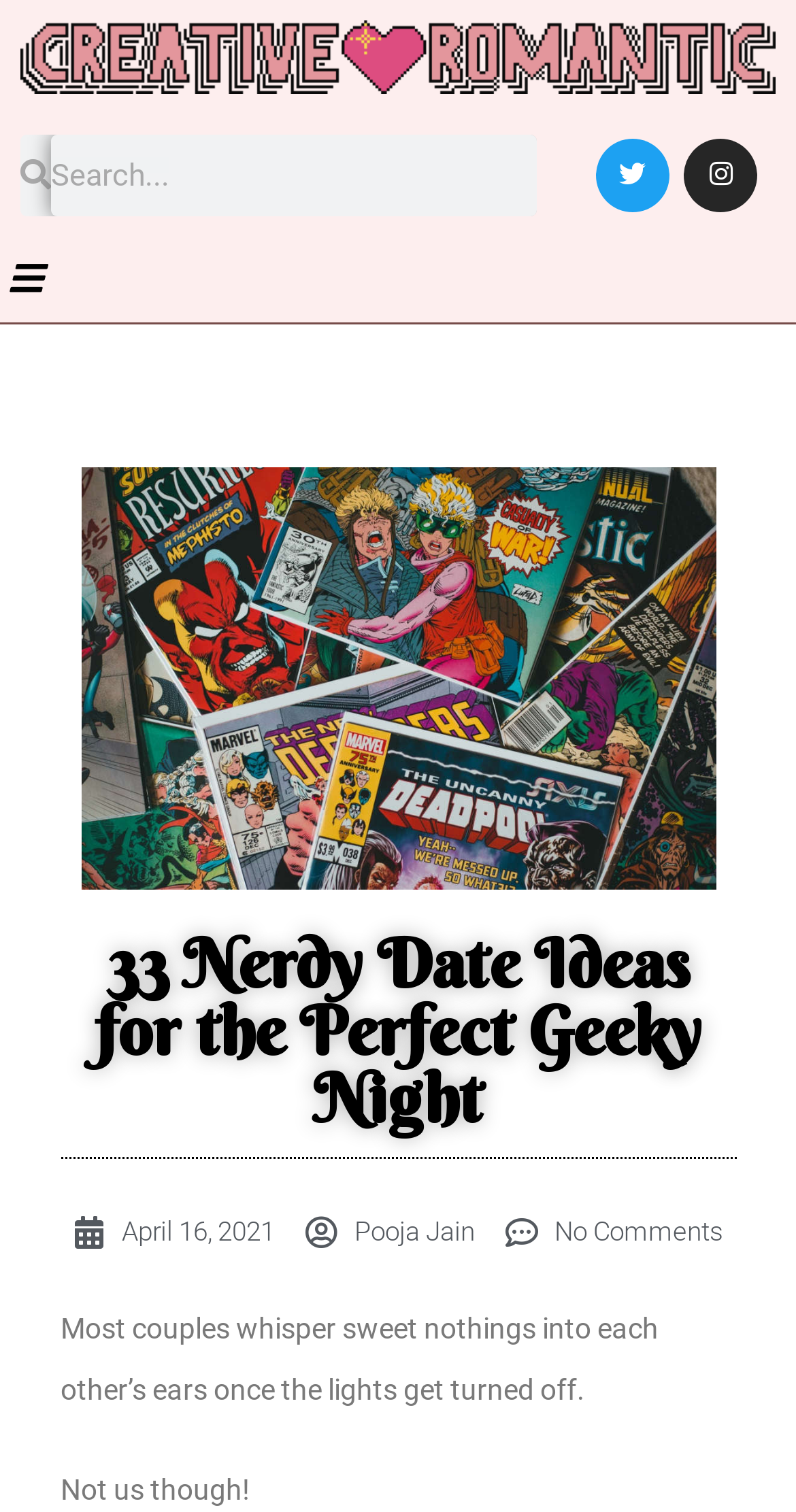Pinpoint the bounding box coordinates of the area that should be clicked to complete the following instruction: "Check Instagram page". The coordinates must be given as four float numbers between 0 and 1, i.e., [left, top, right, bottom].

[0.859, 0.091, 0.952, 0.14]